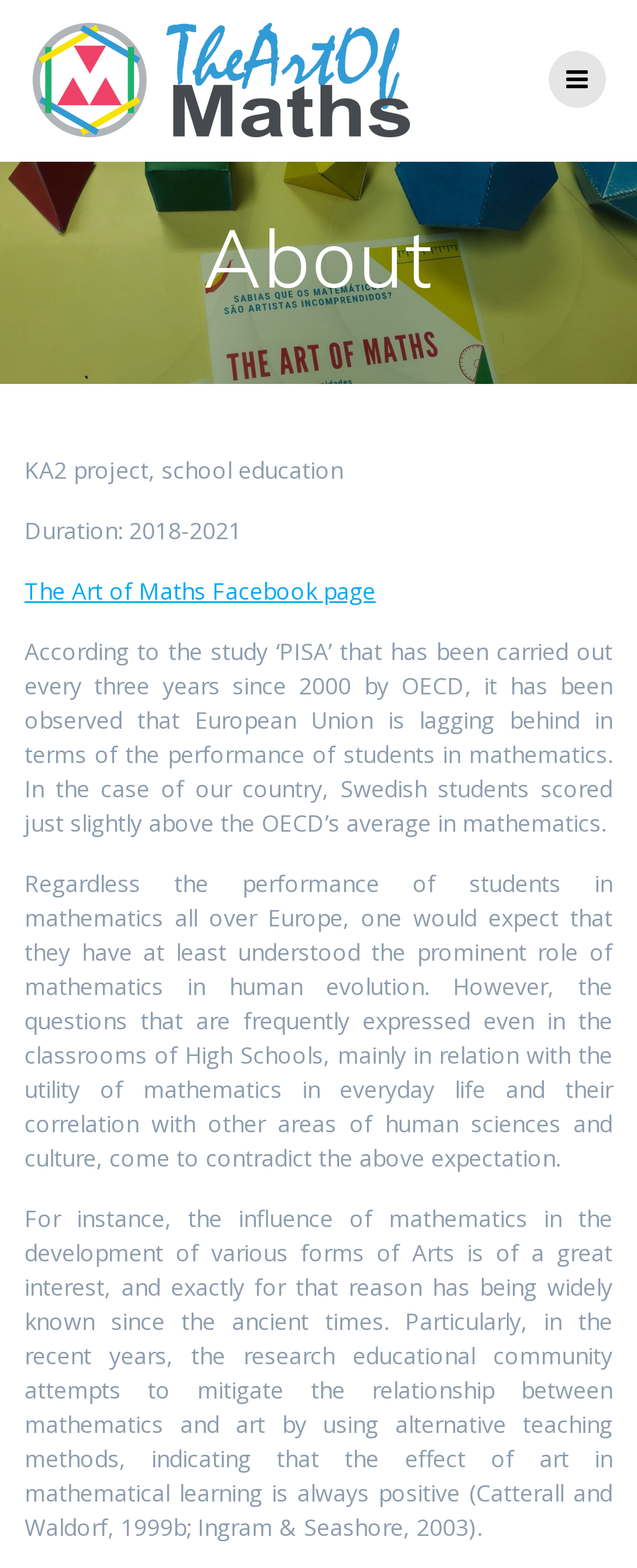Describe all the significant parts and information present on the webpage.

The webpage is about "The Art Of Maths" and appears to be an "About" page. At the top left, there is a link and an image with the same name "The Art Of Maths". On the top right, there is a small icon represented by "\uf0c9". 

Below the top section, there is a heading "About" followed by a brief description of the project, "KA2 project, school education", and its duration, "2018-2021". Next to these, there is a link to "The Art of Maths Facebook page". 

The main content of the page consists of three paragraphs of text. The first paragraph discusses the performance of European Union students in mathematics based on the OECD's "PISA" study. The second paragraph expresses concerns about students' understanding of the importance of mathematics in everyday life and its correlation with other areas of human sciences and culture. The third and longest paragraph explores the relationship between mathematics and art, citing research that suggests the positive effect of art on mathematical learning.